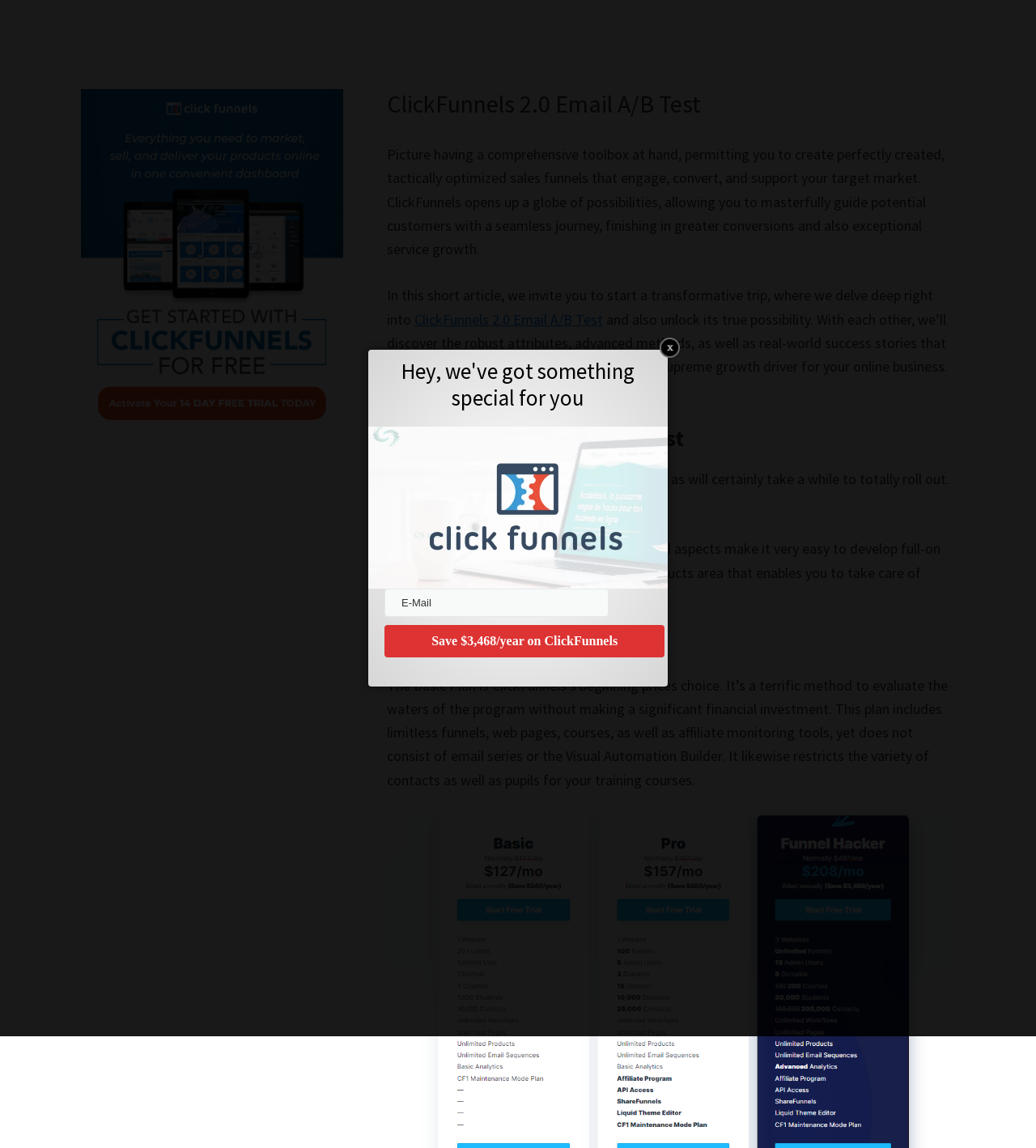Find the bounding box coordinates for the UI element that matches this description: "alt="{CF2}"".

[0.078, 0.078, 0.331, 0.379]